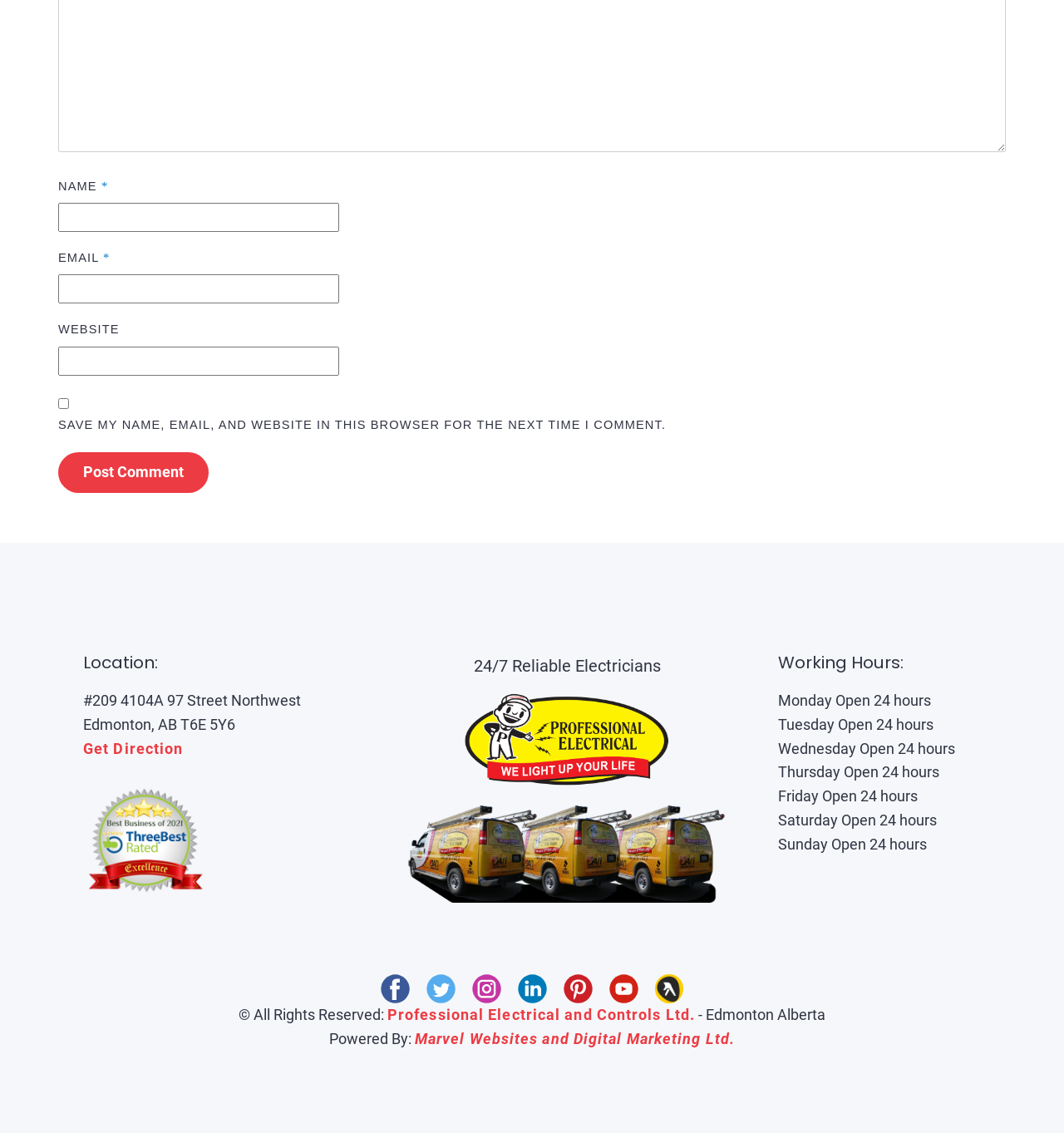What is the business's location? From the image, respond with a single word or brief phrase.

Edmonton, AB T6E 5Y6